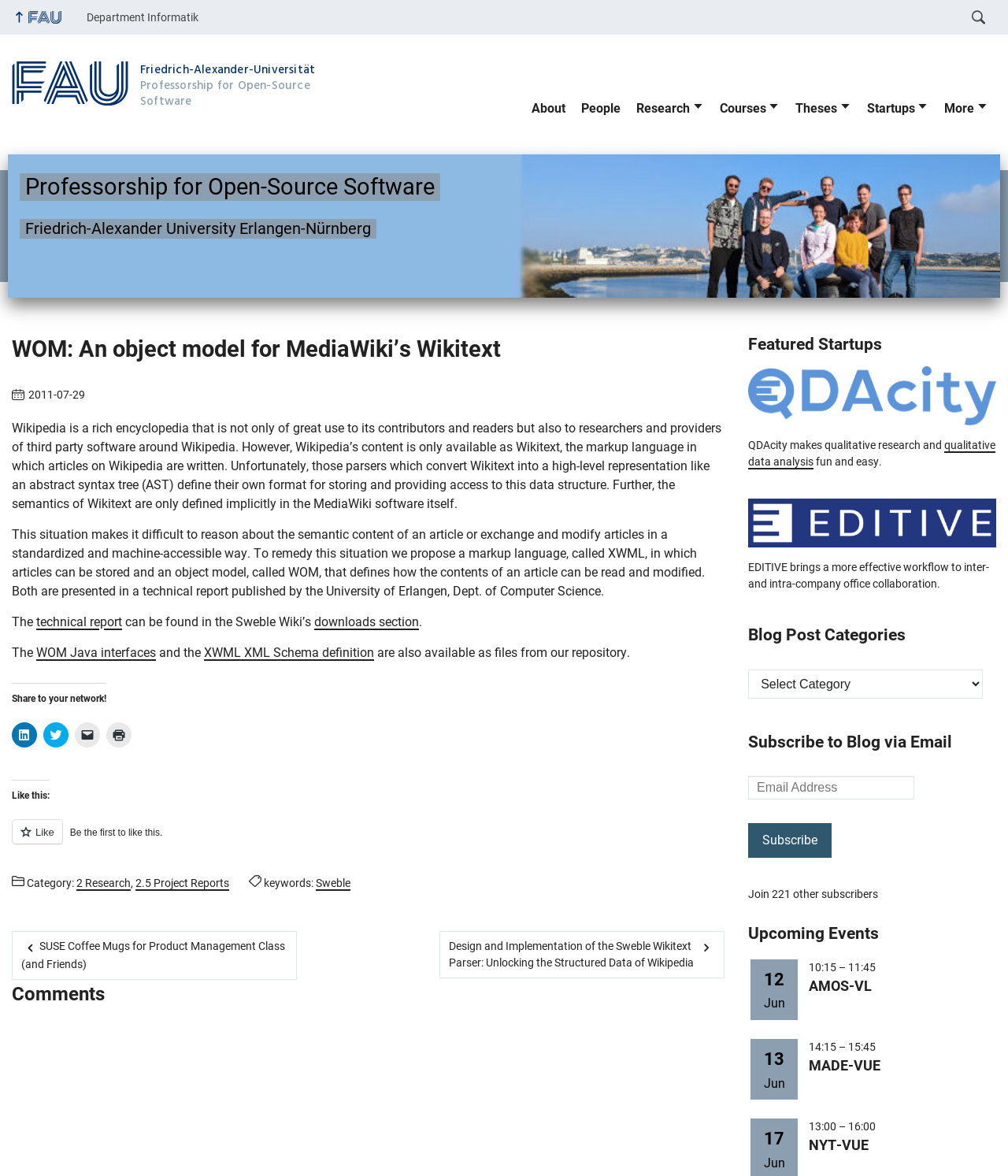Refer to the image and provide a thorough answer to this question:
What is the purpose of WOM?

The question can be answered by reading the article content, which states that 'we propose a markup language, called XWML, in which articles can be stored and an object model, called WOM, that defines how the contents of an article can be read and modified'.